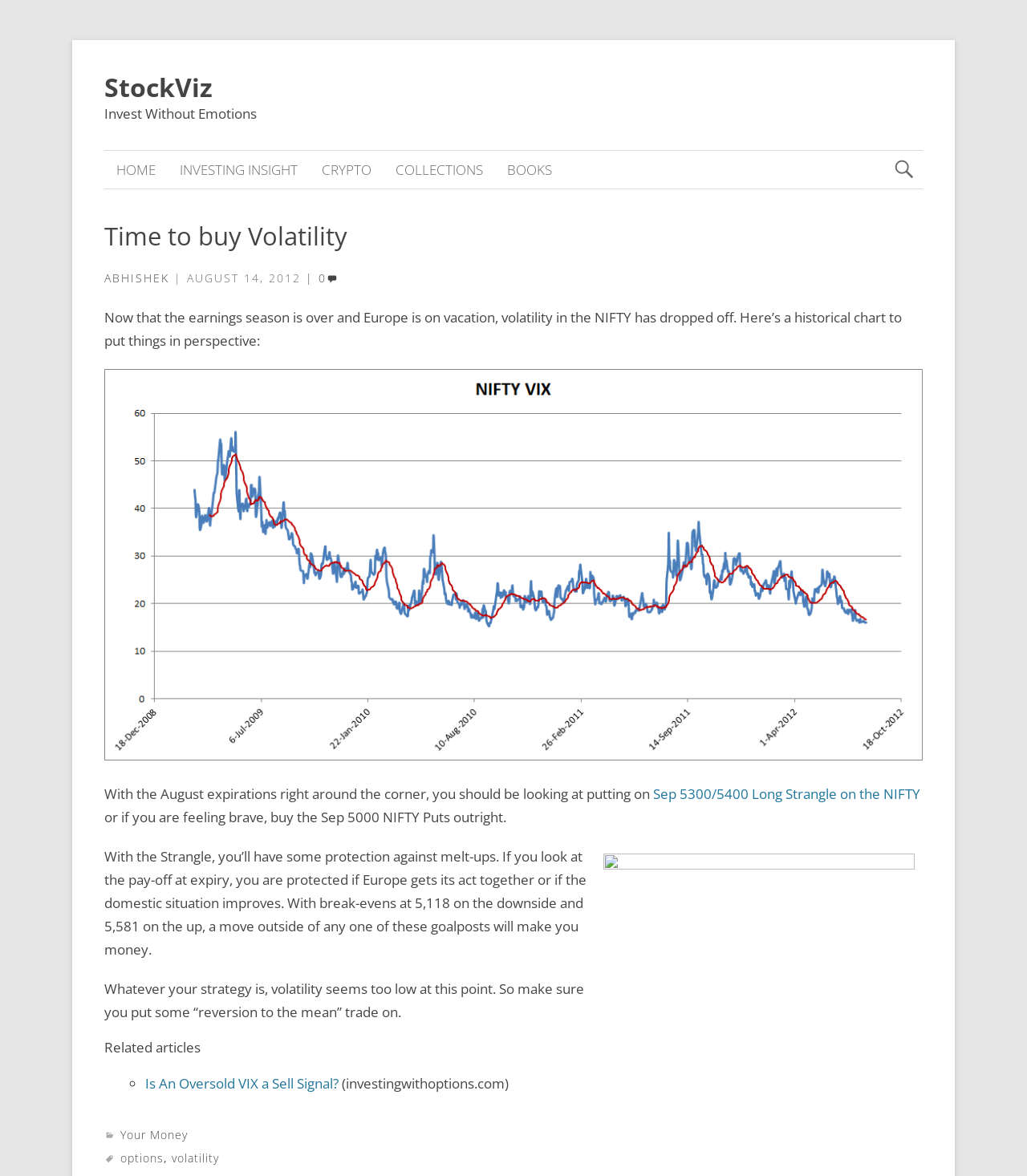Provide the bounding box for the UI element matching this description: "Expand Search Form".

[0.862, 0.128, 0.898, 0.16]